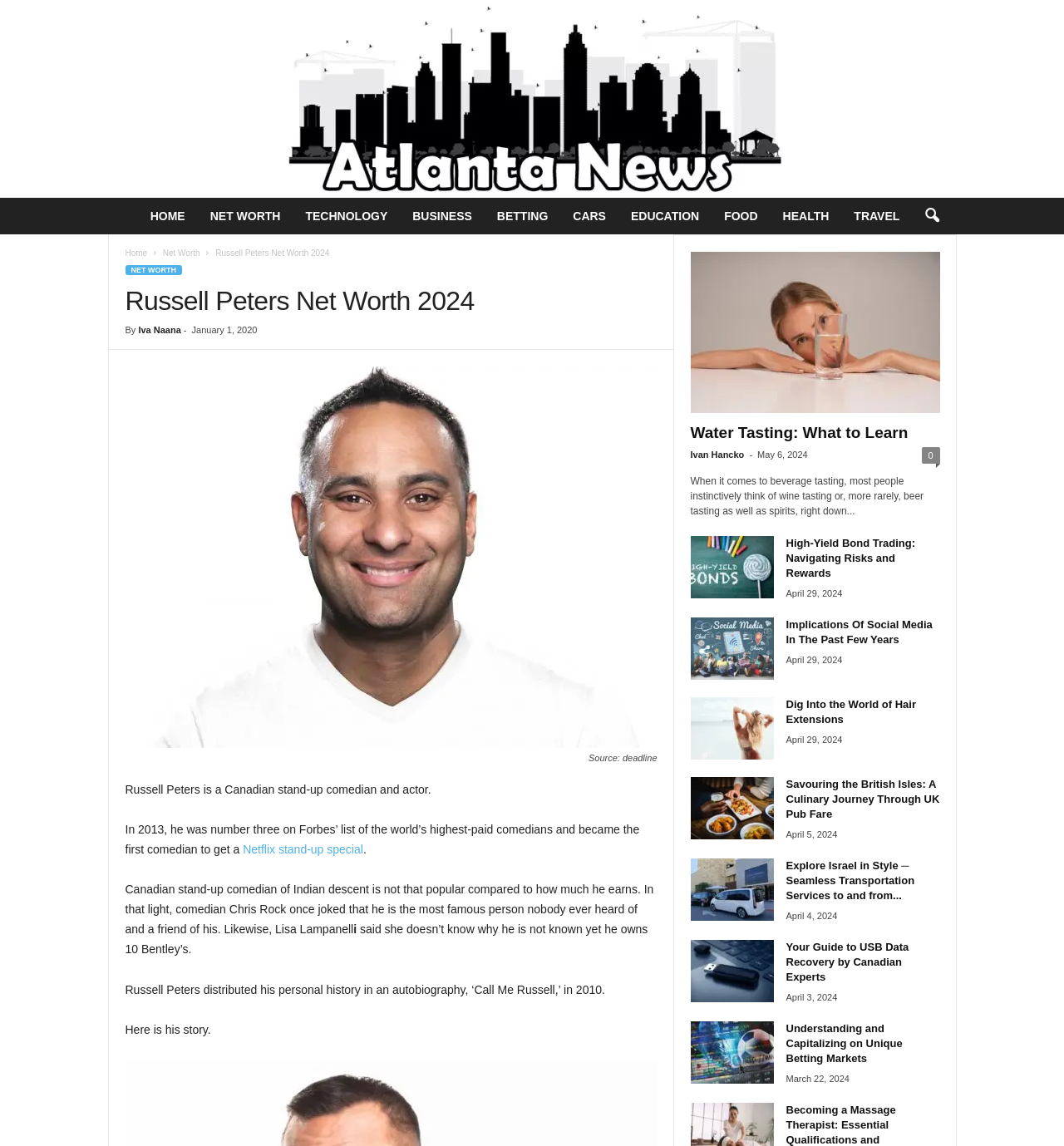Highlight the bounding box coordinates of the element that should be clicked to carry out the following instruction: "Read the article about Russell Peters' net worth". The coordinates must be given as four float numbers ranging from 0 to 1, i.e., [left, top, right, bottom].

[0.202, 0.217, 0.31, 0.225]